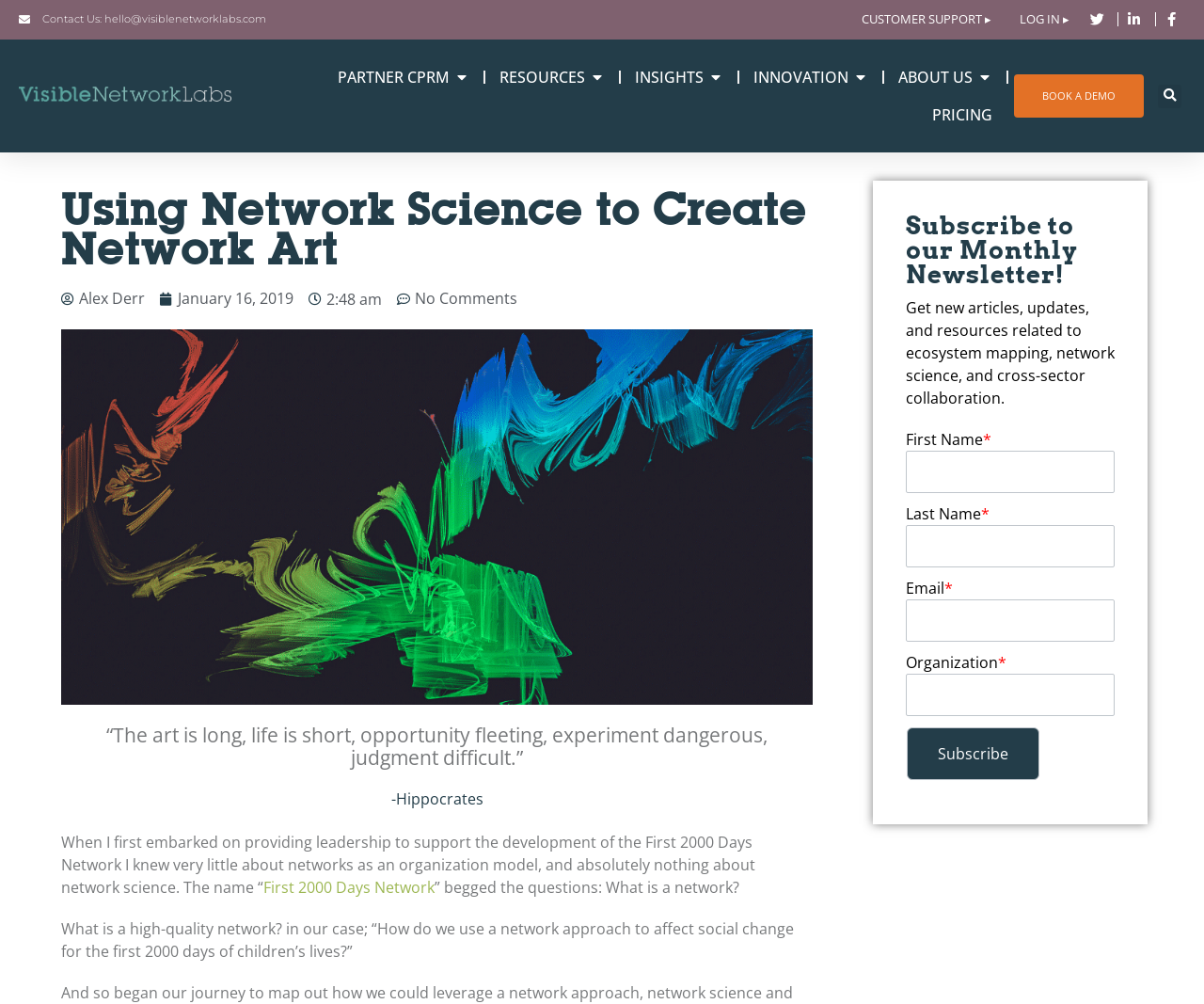What is the function of the search button?
From the details in the image, provide a complete and detailed answer to the question.

The search button is an interactive element that allows users to search for content on the webpage. This can be inferred from the button's text and its placement next to a search input field.